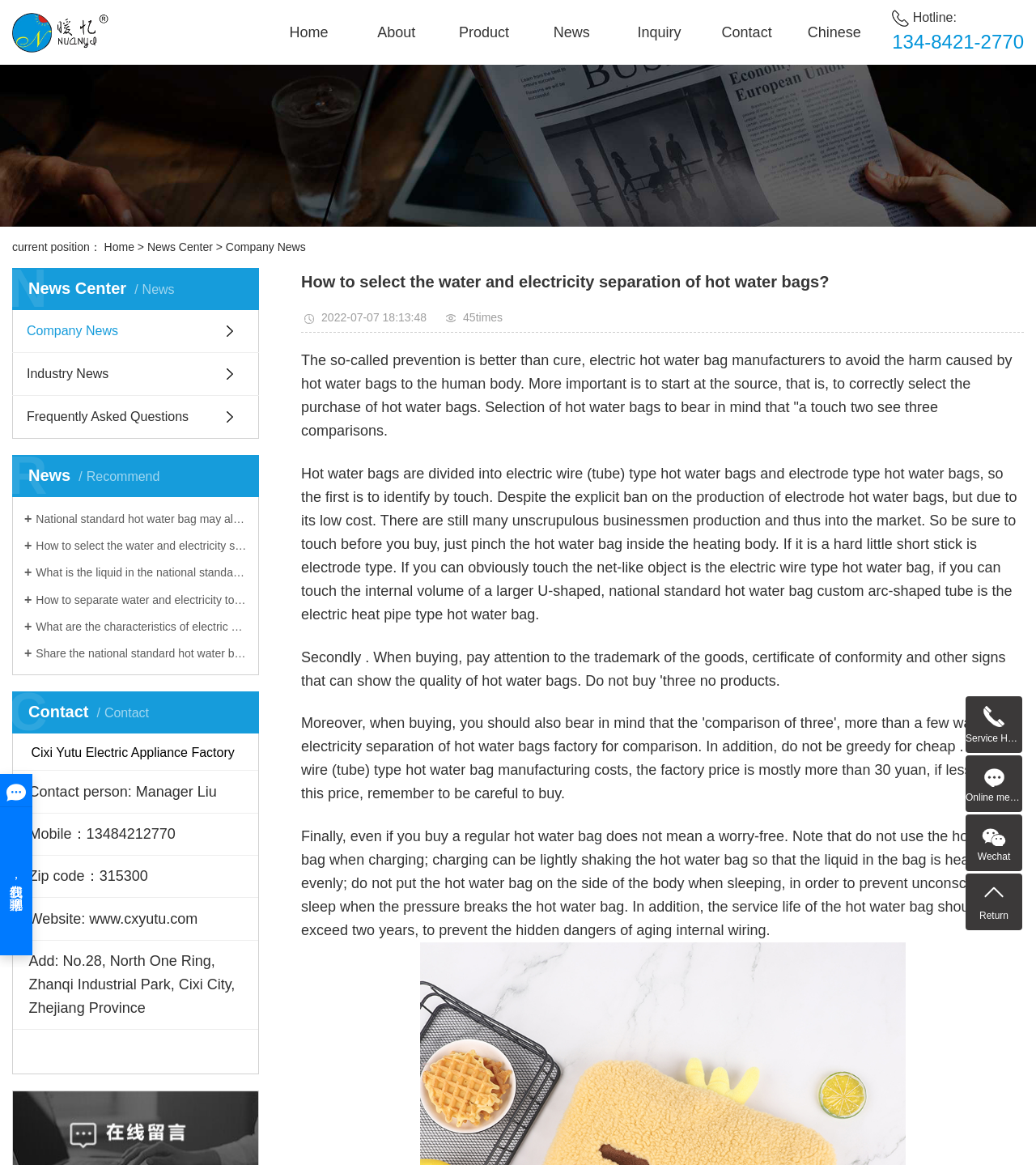Find the bounding box coordinates for the HTML element described as: "Home". The coordinates should consist of four float values between 0 and 1, i.e., [left, top, right, bottom].

[0.256, 0.0, 0.34, 0.056]